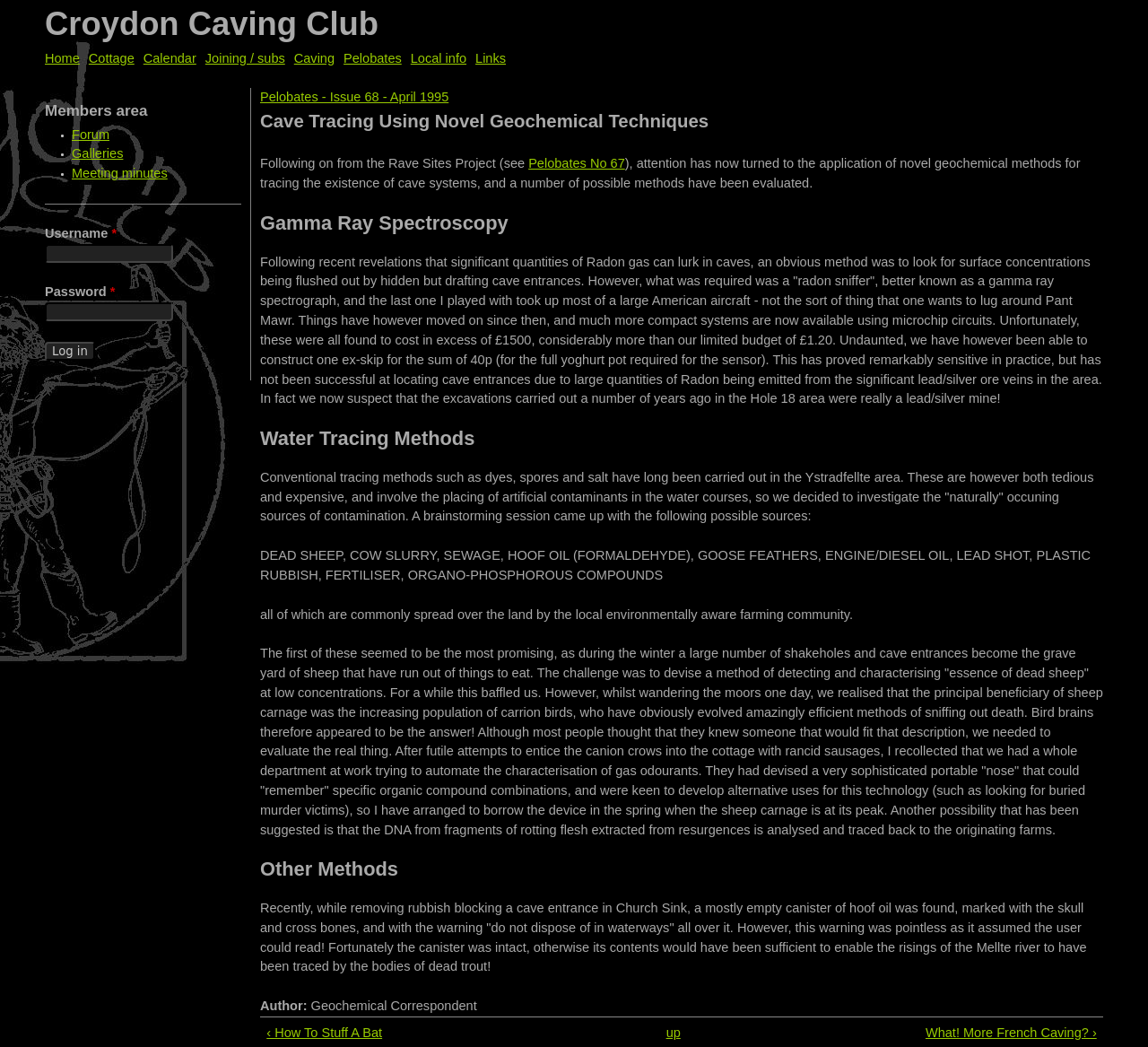Bounding box coordinates are specified in the format (top-left x, top-left y, bottom-right x, bottom-right y). All values are floating point numbers bounded between 0 and 1. Please provide the bounding box coordinate of the region this sentence describes: parent_node: Username * name="name"

[0.039, 0.233, 0.151, 0.251]